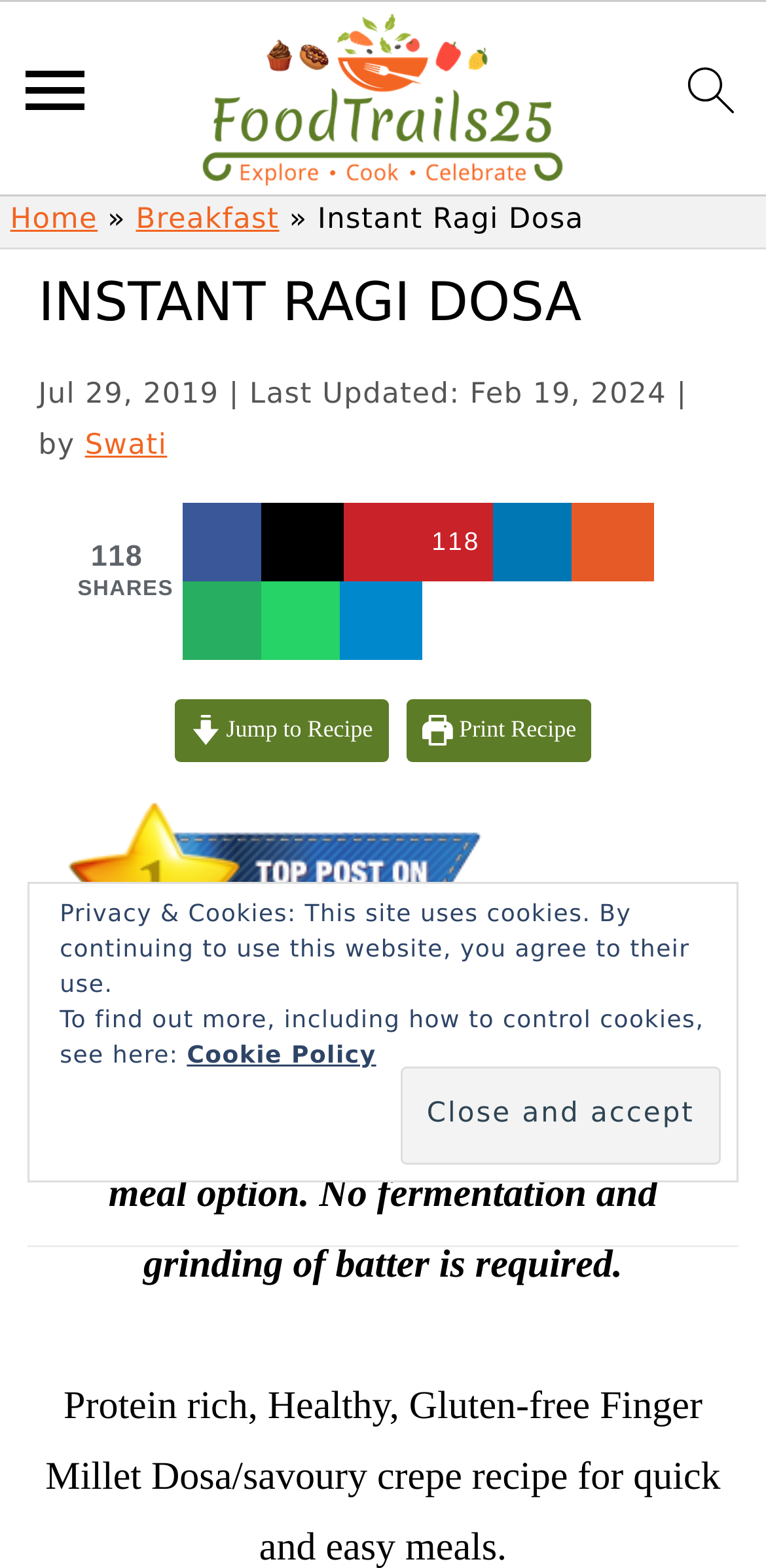Can you show the bounding box coordinates of the region to click on to complete the task described in the instruction: "print recipe"?

[0.531, 0.446, 0.773, 0.486]